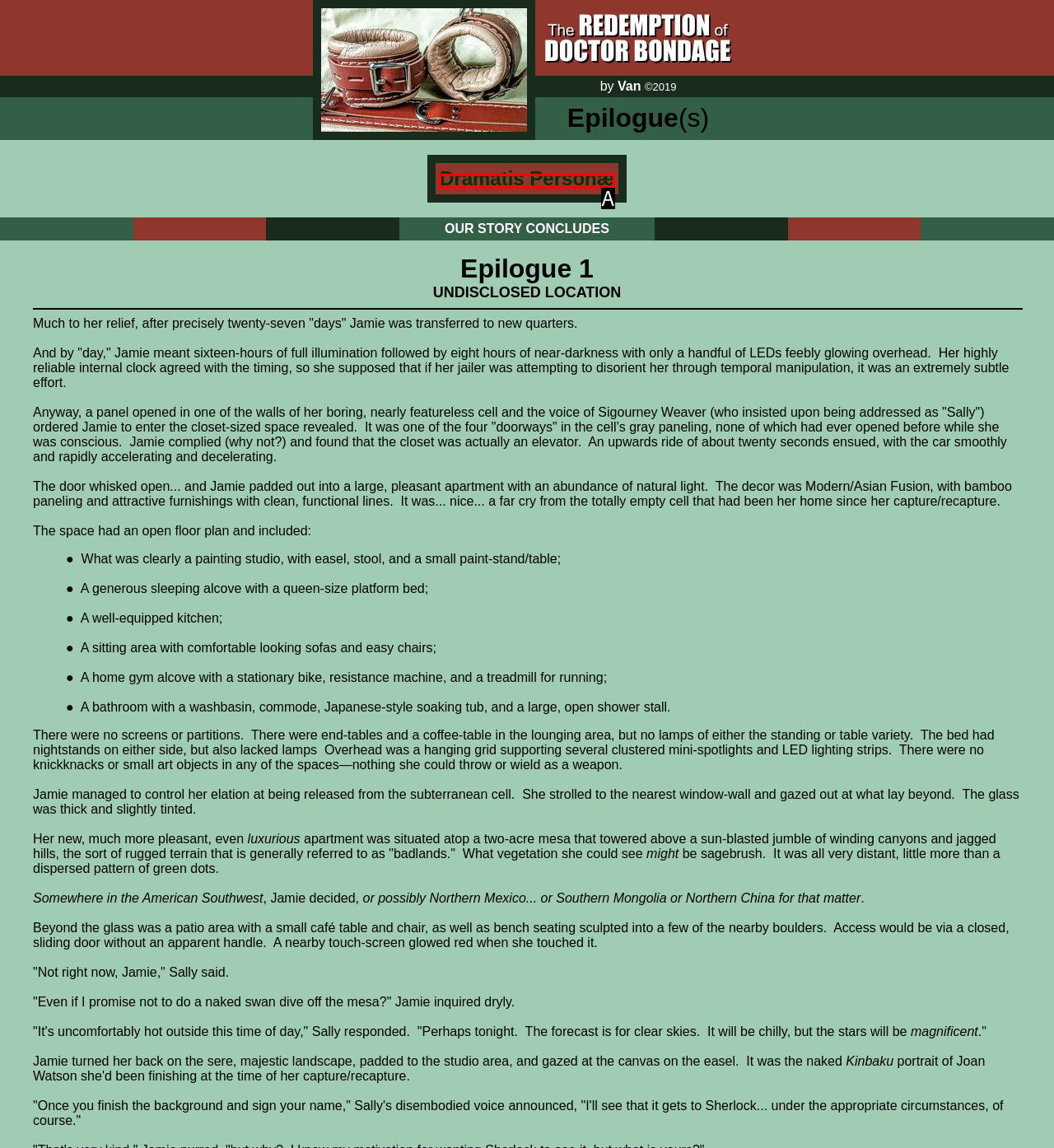Choose the option that matches the following description: Contributor Guidelines
Reply with the letter of the selected option directly.

None